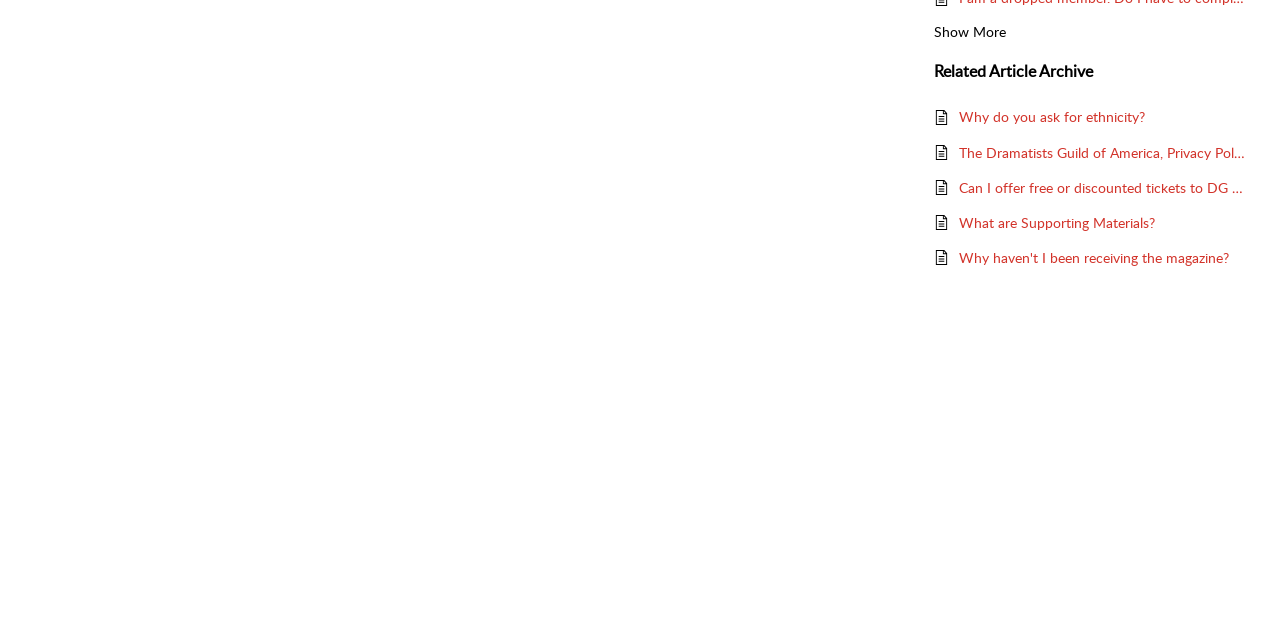Given the webpage screenshot and the description, determine the bounding box coordinates (top-left x, top-left y, bottom-right x, bottom-right y) that define the location of the UI element matching this description: Show More

[0.73, 0.033, 0.786, 0.068]